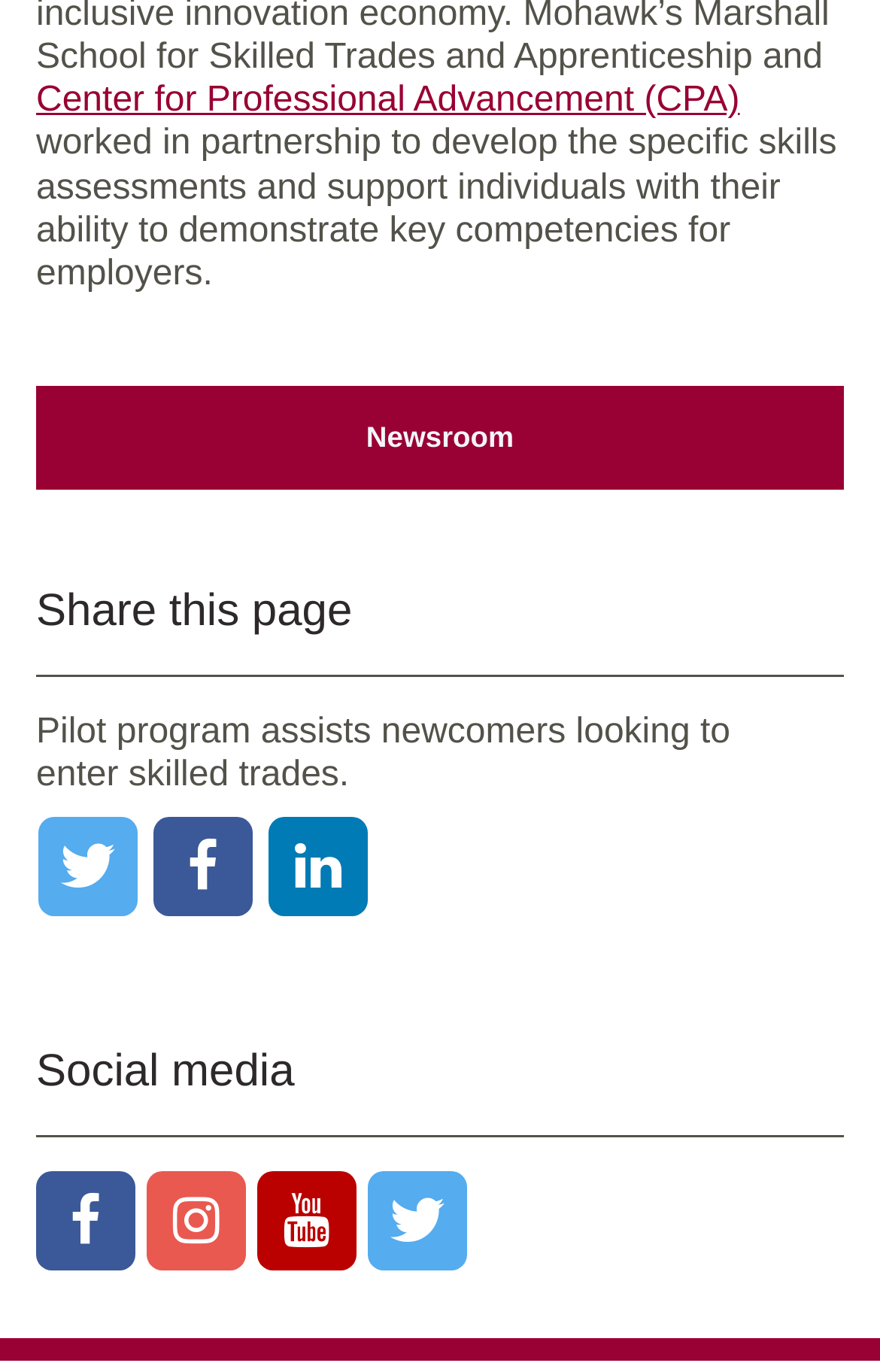What can be shared on social media?
Utilize the information in the image to give a detailed answer to the question.

The answer can be found in the LayoutTableCell elements with the text 'Share on: Twitter', 'Share on: Facebook', and 'Share on: LinkedIn' which are located at the middle of the webpage.